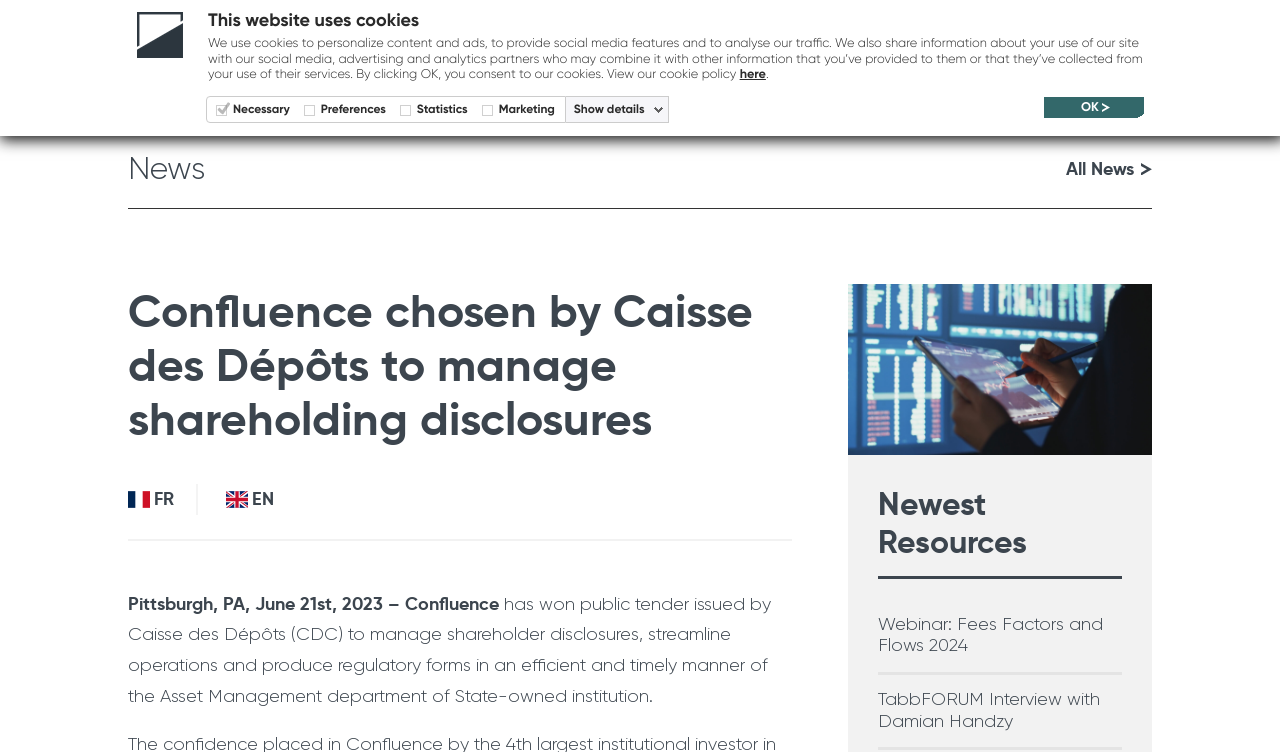Use a single word or phrase to respond to the question:
What is the language of the webpage?

English